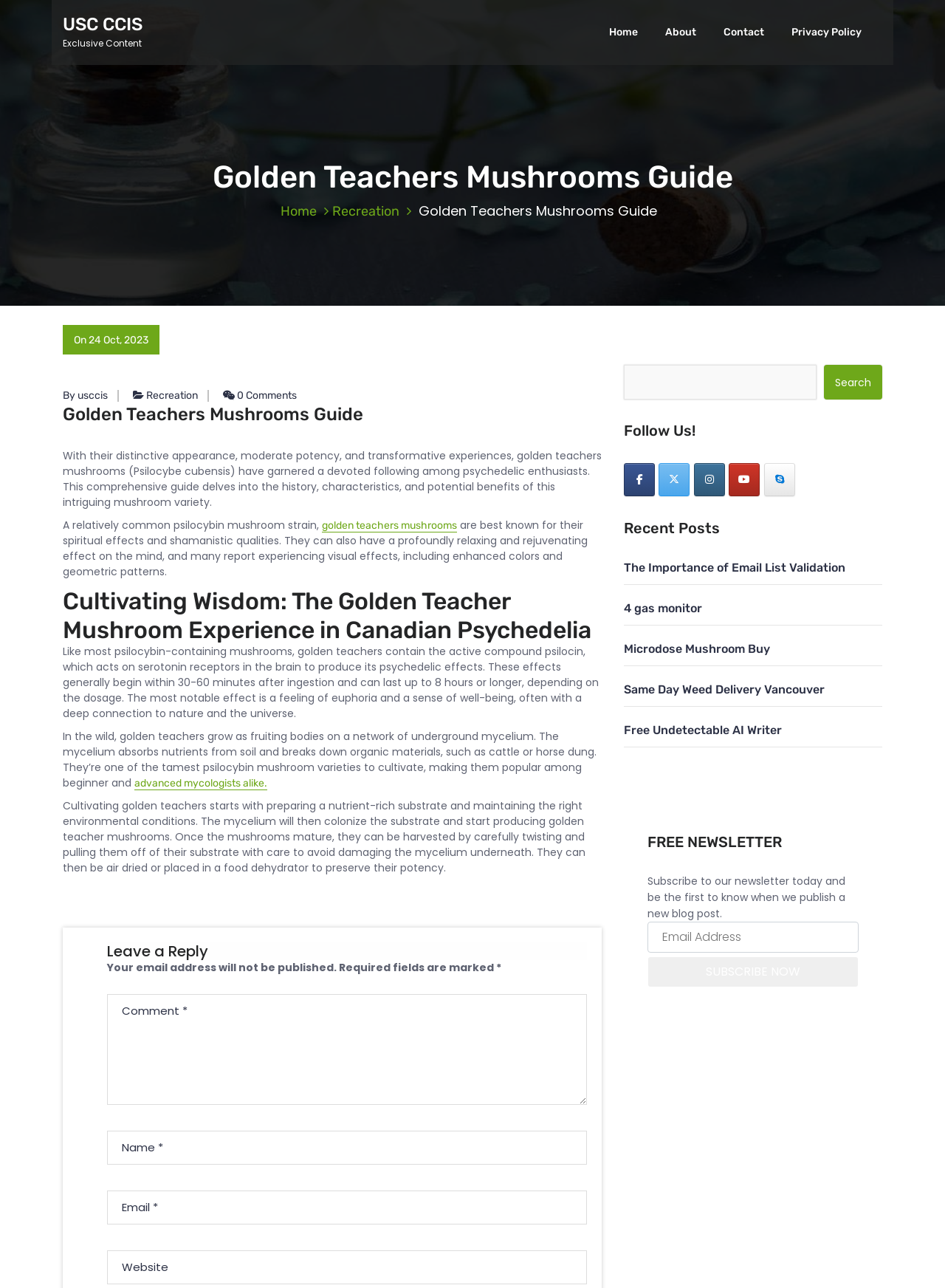Kindly determine the bounding box coordinates for the area that needs to be clicked to execute this instruction: "Select the 'US Clinical Experience' link".

None